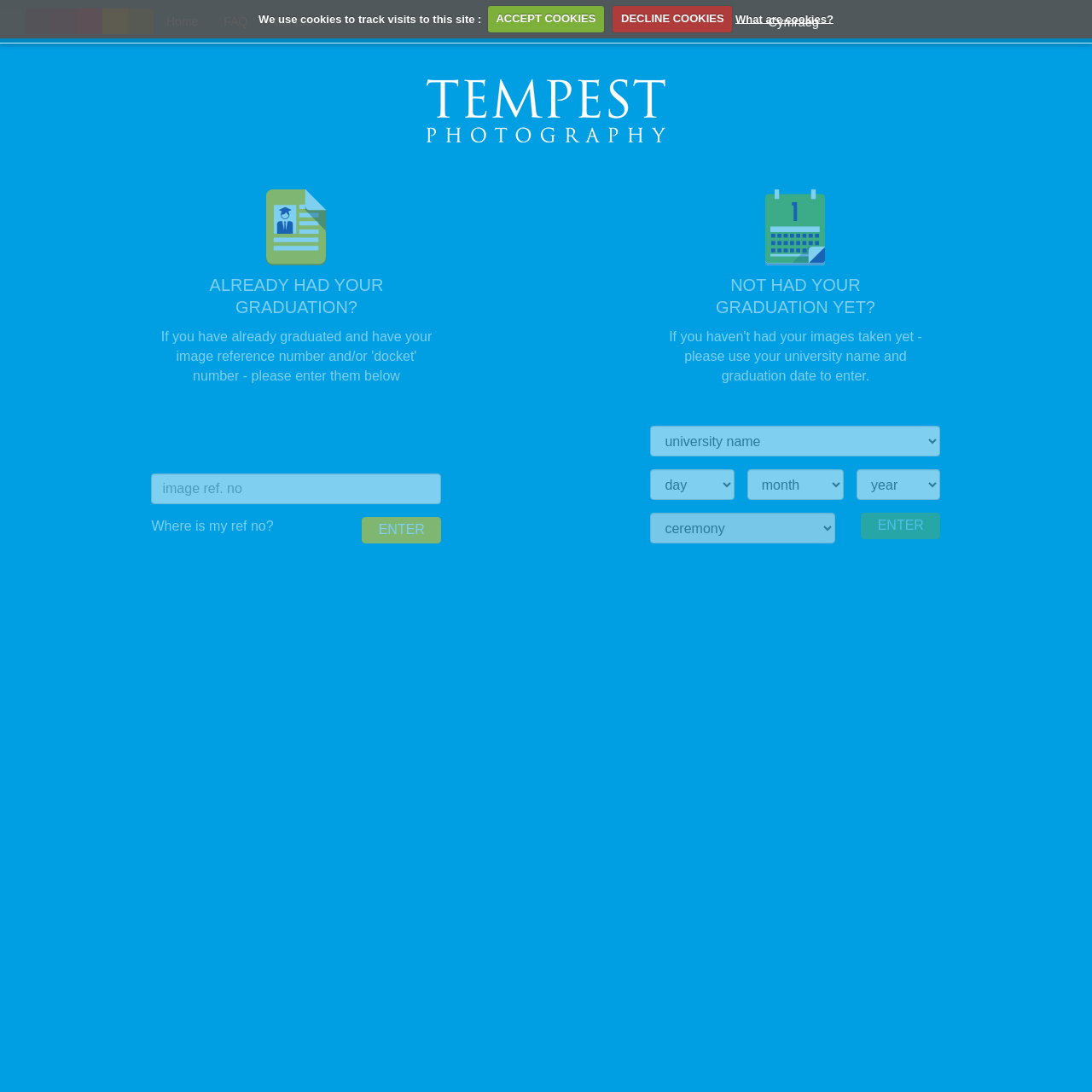Please find the bounding box for the UI element described by: "Where is my ref no?".

[0.139, 0.475, 0.251, 0.488]